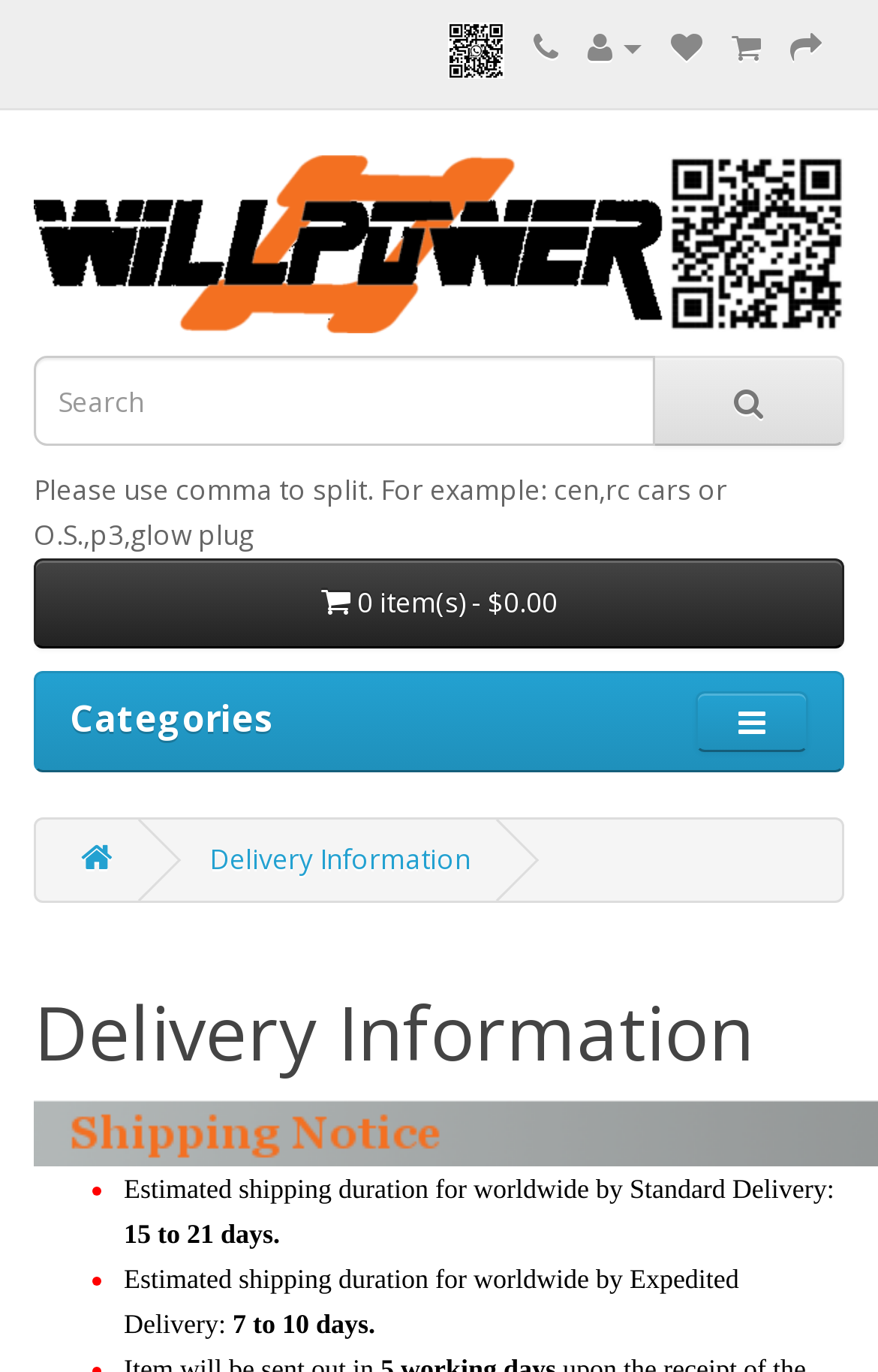Locate the bounding box coordinates of the item that should be clicked to fulfill the instruction: "View Delivery Information".

[0.238, 0.613, 0.536, 0.641]